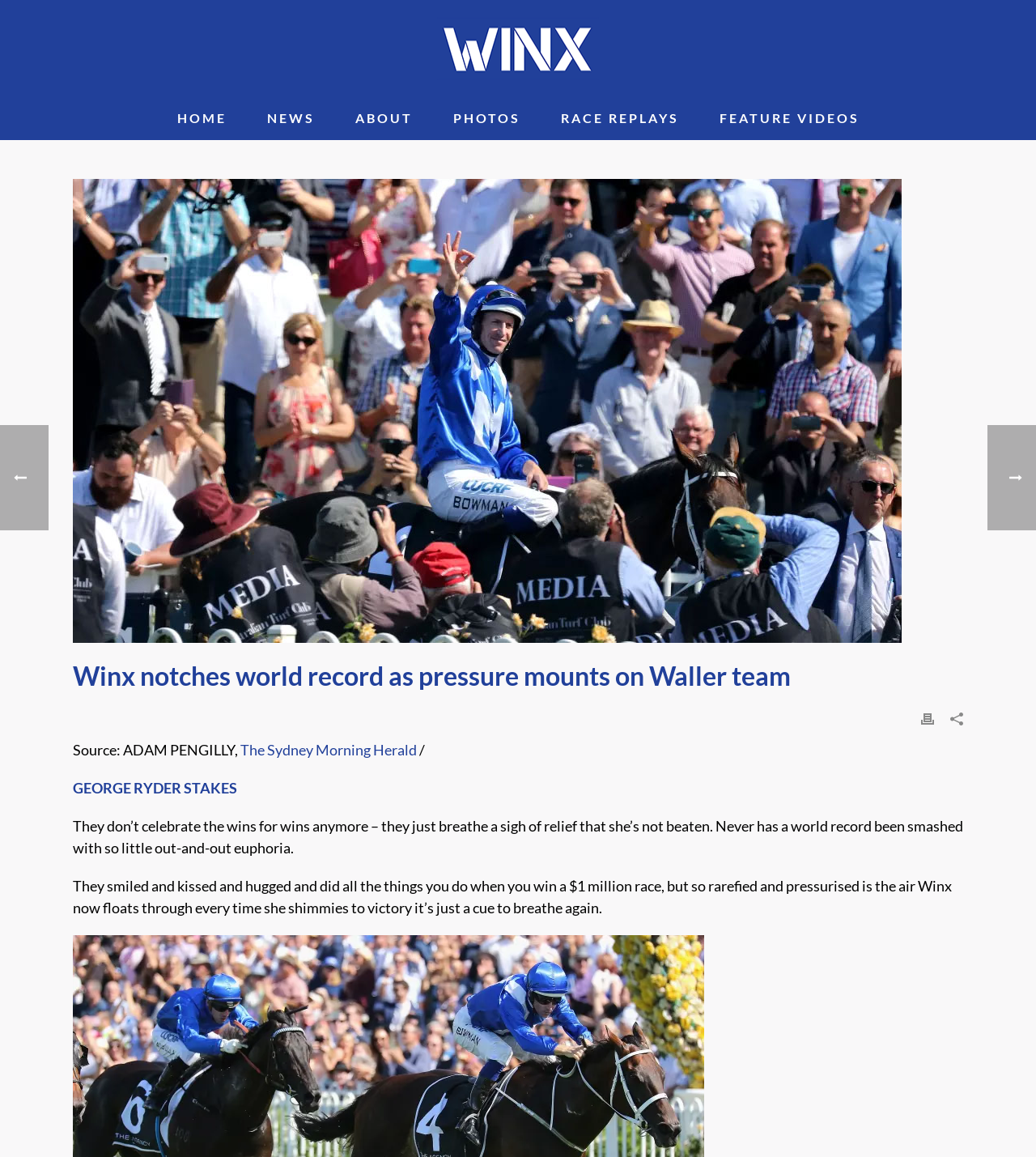Create a detailed summary of all the visual and textual information on the webpage.

This webpage is about Winx, a horse, and its recent achievement of notching a world record. At the top of the page, there is a navigation menu with links to "HOME", "NEWS", "ABOUT", "PHOTOS", "RACE REPLAYS", and "FEATURE VIDEOS". Below the navigation menu, there is a large image of Winx, accompanied by a heading that reads "Winx notches world record as pressure mounts on Waller team". 

To the left of the image, there is a link to the "Official Website of Winx the Horse" with a small icon. On the right side of the page, there is a small image and a link to "Print". Above the main content, there is a source citation that reads "Source: ADAM PENGILLY, The Sydney Morning Herald / GEORGE RYDER STAKES". 

The main content of the page consists of three paragraphs of text. The first paragraph describes how Winx's team reacts to her wins, stating that they don't celebrate as much as they used to. The second paragraph elaborates on this idea, explaining that the team is relieved when Winx wins because of the high pressure they are under. The third paragraph continues this theme, describing the team's reactions to Winx's victories. 

There are several small images scattered throughout the page, including two icons on the left and right sides of the page, and a small image above the main content.